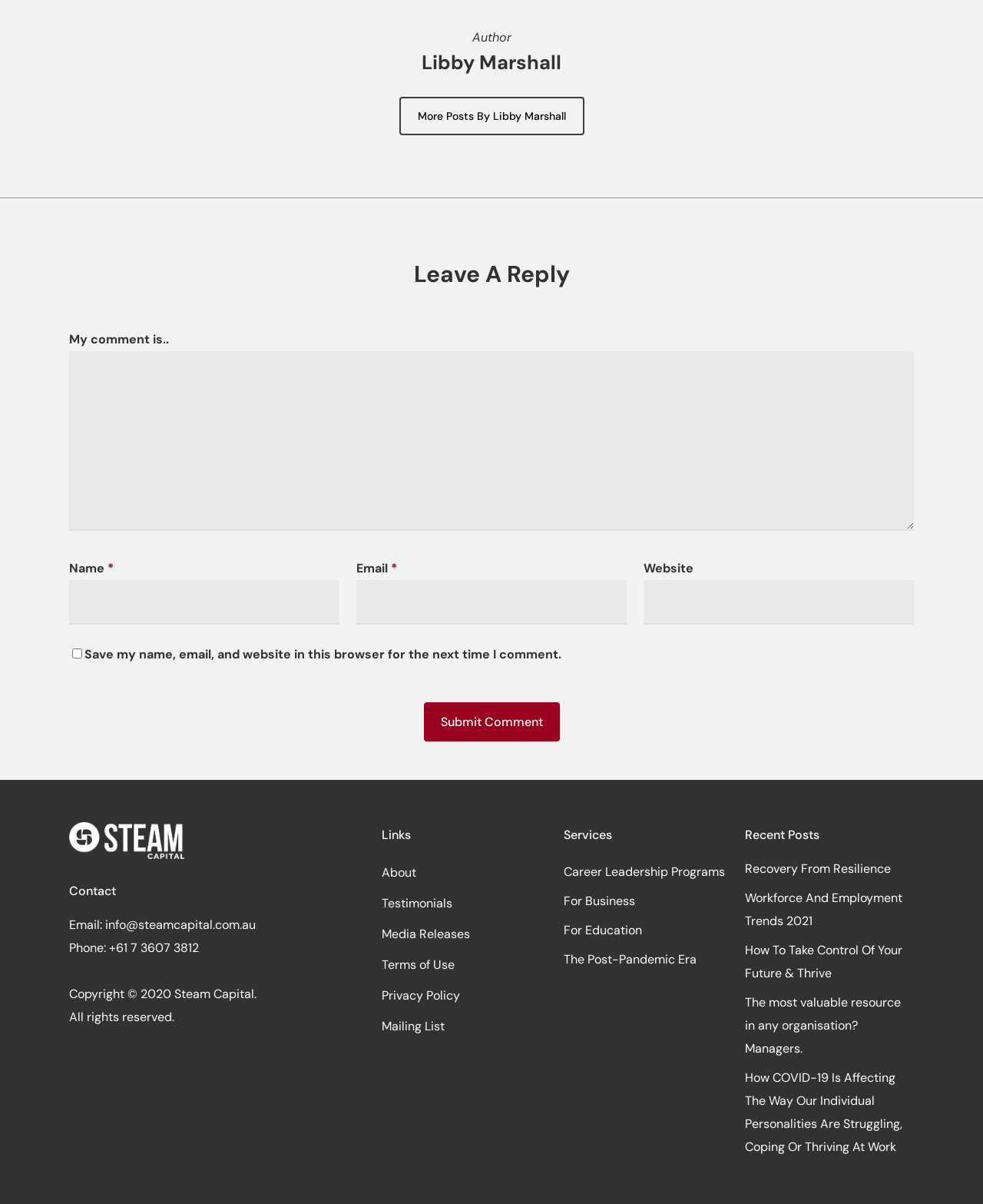Determine the bounding box coordinates for the HTML element mentioned in the following description: "parent_node: Email * name="email"". The coordinates should be a list of four floats ranging from 0 to 1, represented as [left, top, right, bottom].

[0.362, 0.482, 0.638, 0.519]